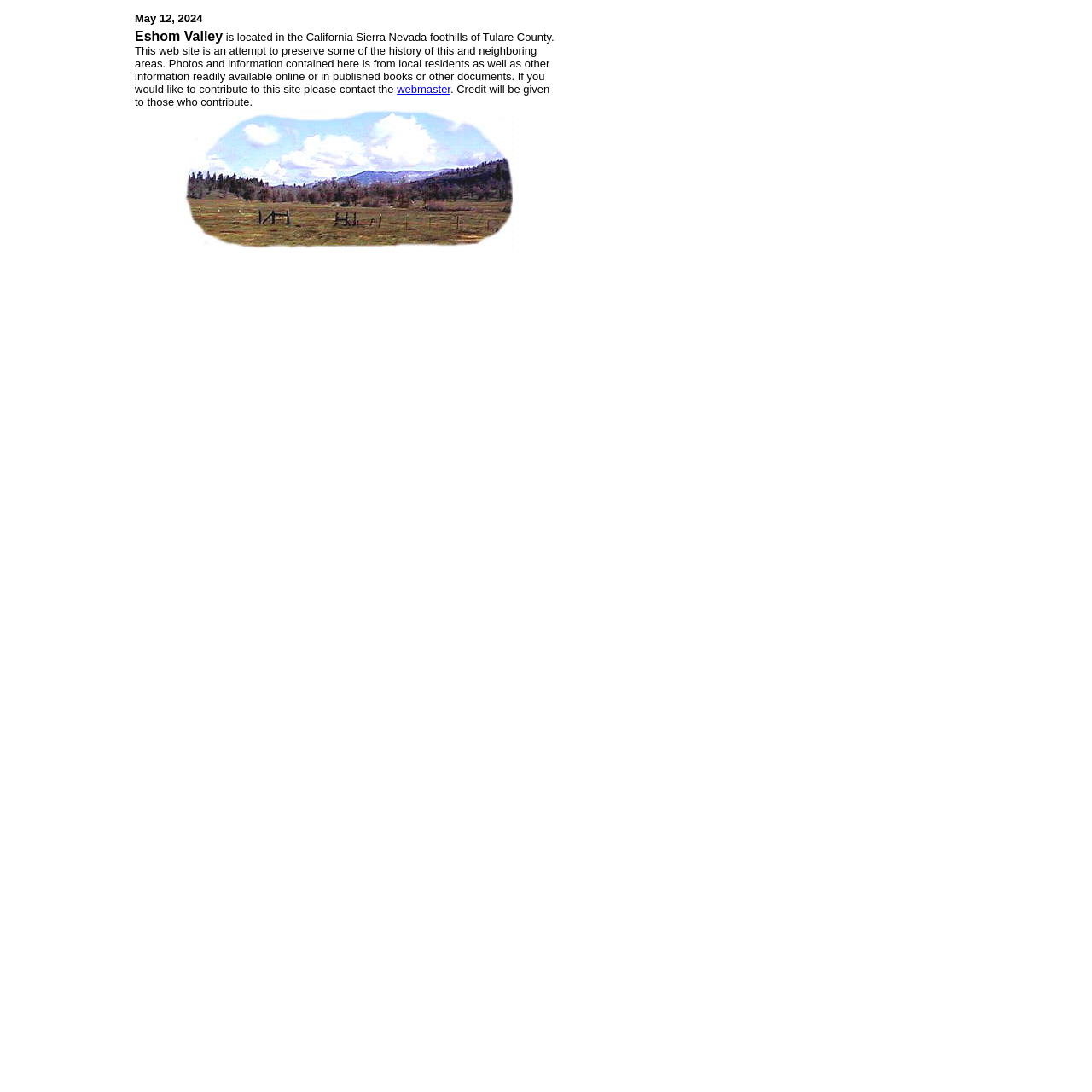What is the date mentioned on the webpage?
Answer the question with a detailed explanation, including all necessary information.

The date 'May 12, 2024' is mentioned in the LayoutTableCell element, which suggests that it is a relevant date for the webpage.